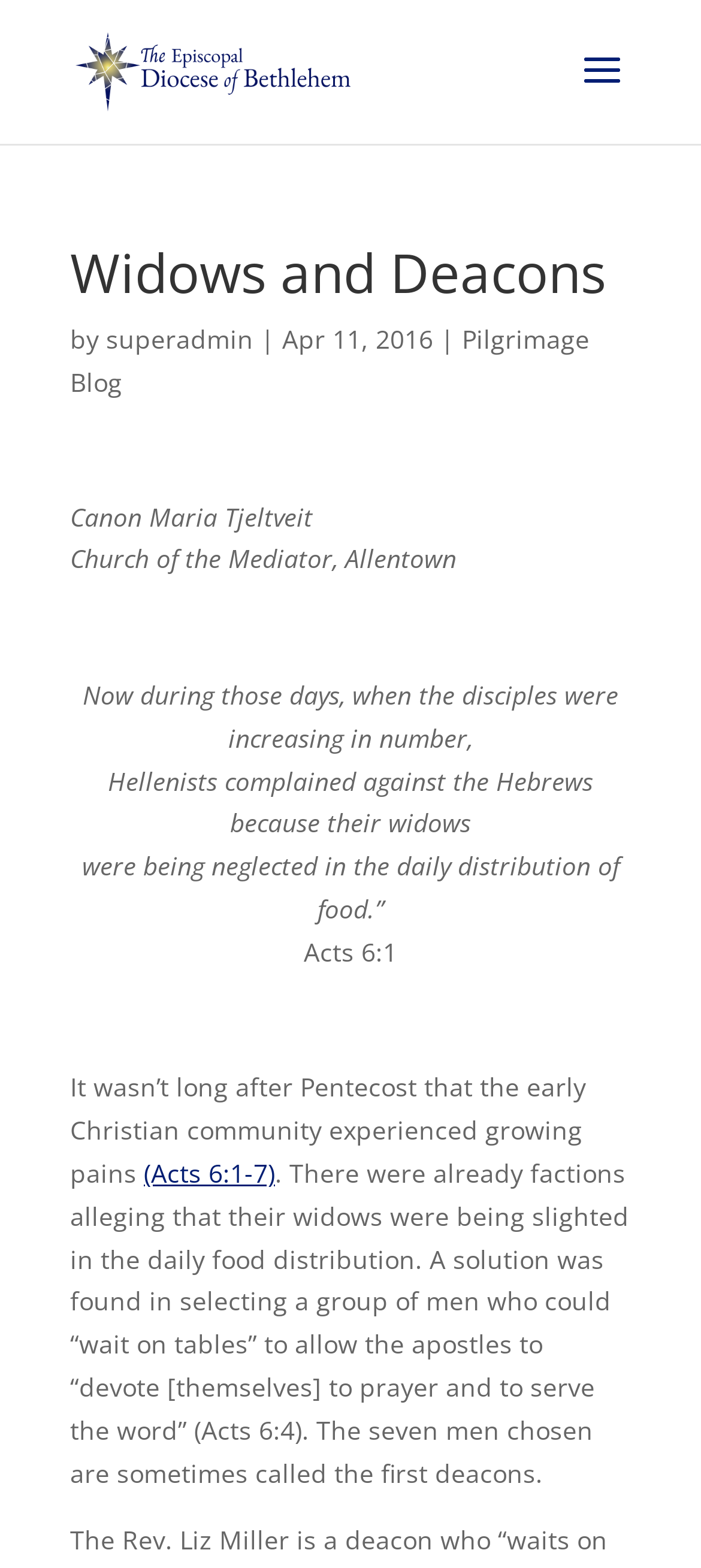Construct a thorough caption encompassing all aspects of the webpage.

The webpage is about Widows and Deacons in the Episcopal Diocese of Bethlehem. At the top, there is a link to "The Episcopal Diocese of Bethlehem" accompanied by an image with the same name. Below this, there is a heading "Widows and Deacons" followed by the author's name "superadmin" and the date "Apr 11, 2016". 

To the right of the author's name, there is a link to "Pilgrimage Blog". Below the heading, there is a paragraph of text written by Canon Maria Tjeltveit from the Church of the Mediator, Allentown. The text discusses the early Christian community's growing pains, specifically the issue of widows being neglected in the daily distribution of food, as described in Acts 6:1. 

The text continues to explain how the early Christian community found a solution to this problem by selecting a group of men to "wait on tables" and allow the apostles to focus on prayer and serving the word. The seven men chosen are referred to as the first deacons. There are a total of 7 links on the page, including the one to "The Episcopal Diocese of Bethlehem" and "Pilgrimage Blog", as well as a link to the scripture reference "(Acts 6:1-7)".